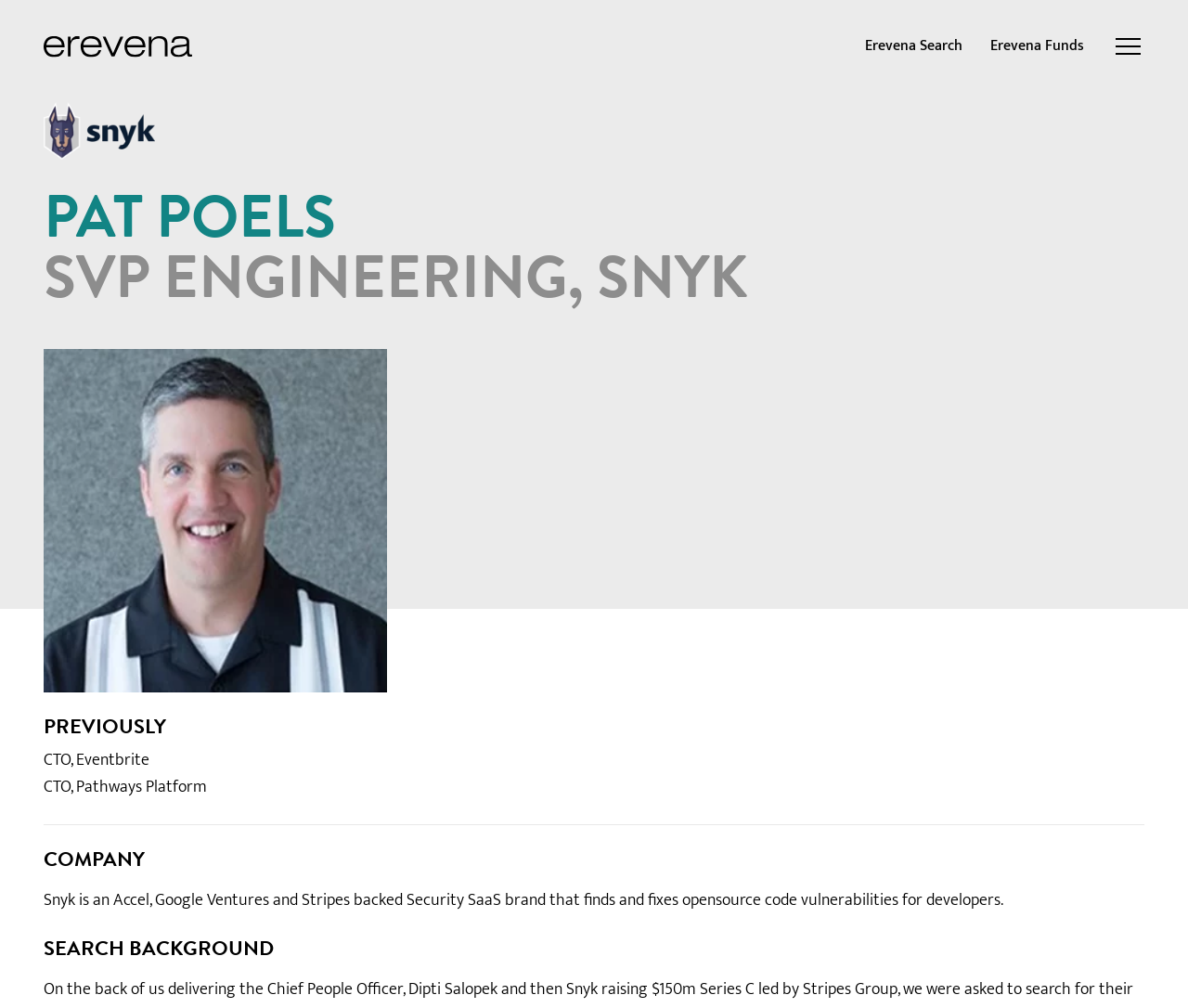Articulate a detailed summary of the webpage's content and design.

The webpage is about Pat Poels, SVP Engineering at Erevena. At the top left corner, there is a link to the homepage accompanied by a small image. On the top right corner, there are three links: "Erevena Search", "Erevena Funds", and a button to open the navigation menu. 

Below the top section, there is a heading that displays Pat Poels' title and company, "PAT POELS SVP ENGINEERING, SNYK". 

Further down, there is a section with a heading "PREVIOUSLY" that lists Pat Poels' previous work experience, including his roles as CTO at Eventbrite and Pathways Platform. 

The next section has a heading "COMPANY" and provides a brief description of Snyk, a Security SaaS brand that finds and fixes open-source code vulnerabilities for developers. 

Finally, at the bottom, there is a section with a heading "SEARCH BACKGROUND", but its content is not specified.